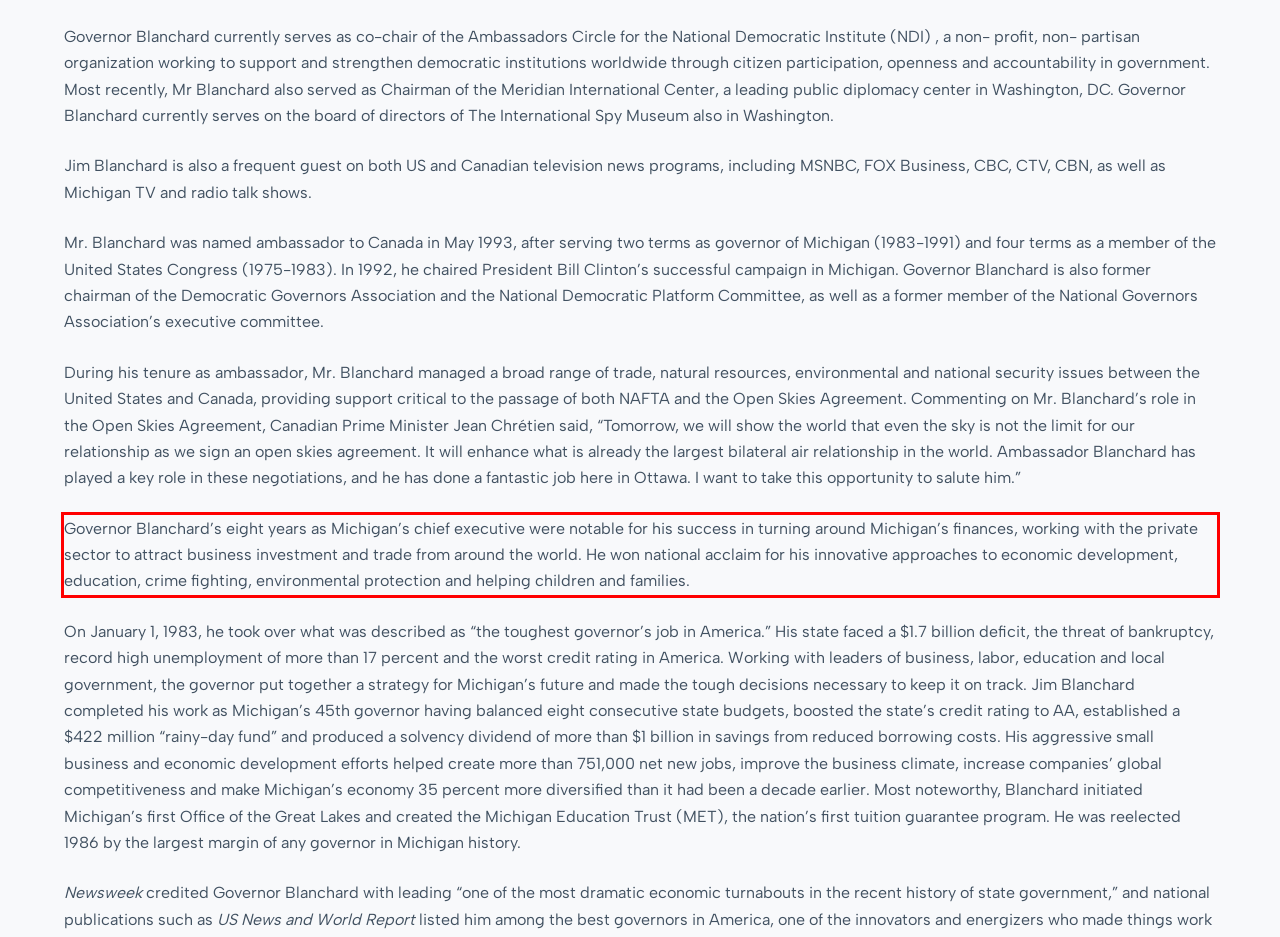You are given a screenshot of a webpage with a UI element highlighted by a red bounding box. Please perform OCR on the text content within this red bounding box.

Governor Blanchard’s eight years as Michigan’s chief executive were notable for his success in turning around Michigan’s finances, working with the private sector to attract business investment and trade from around the world. He won national acclaim for his innovative approaches to economic development, education, crime fighting, environmental protection and helping children and families.